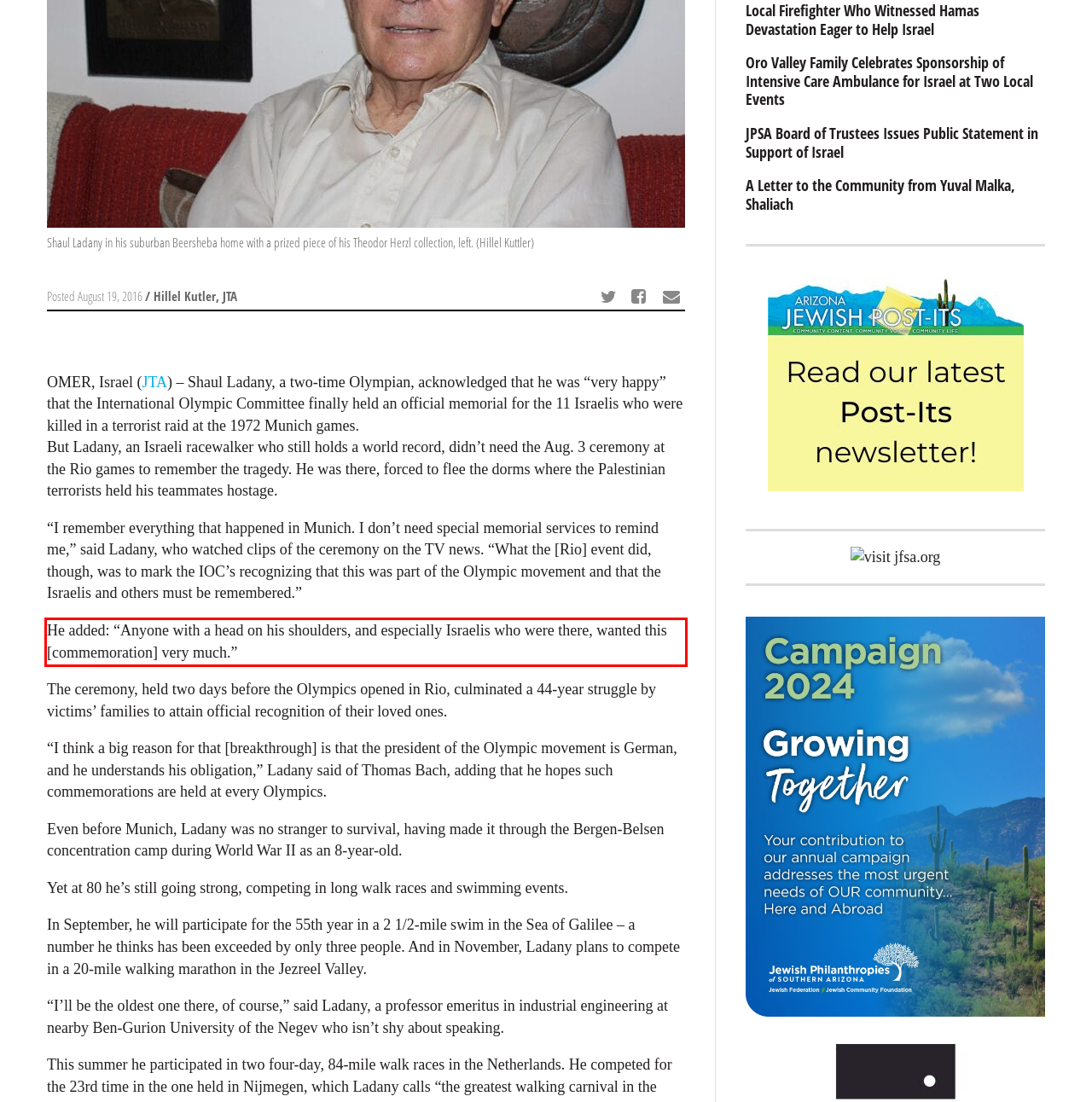Given a webpage screenshot, locate the red bounding box and extract the text content found inside it.

He added: “Anyone with a head on his shoulders, and especially Israelis who were there, wanted this [commemoration] very much.”